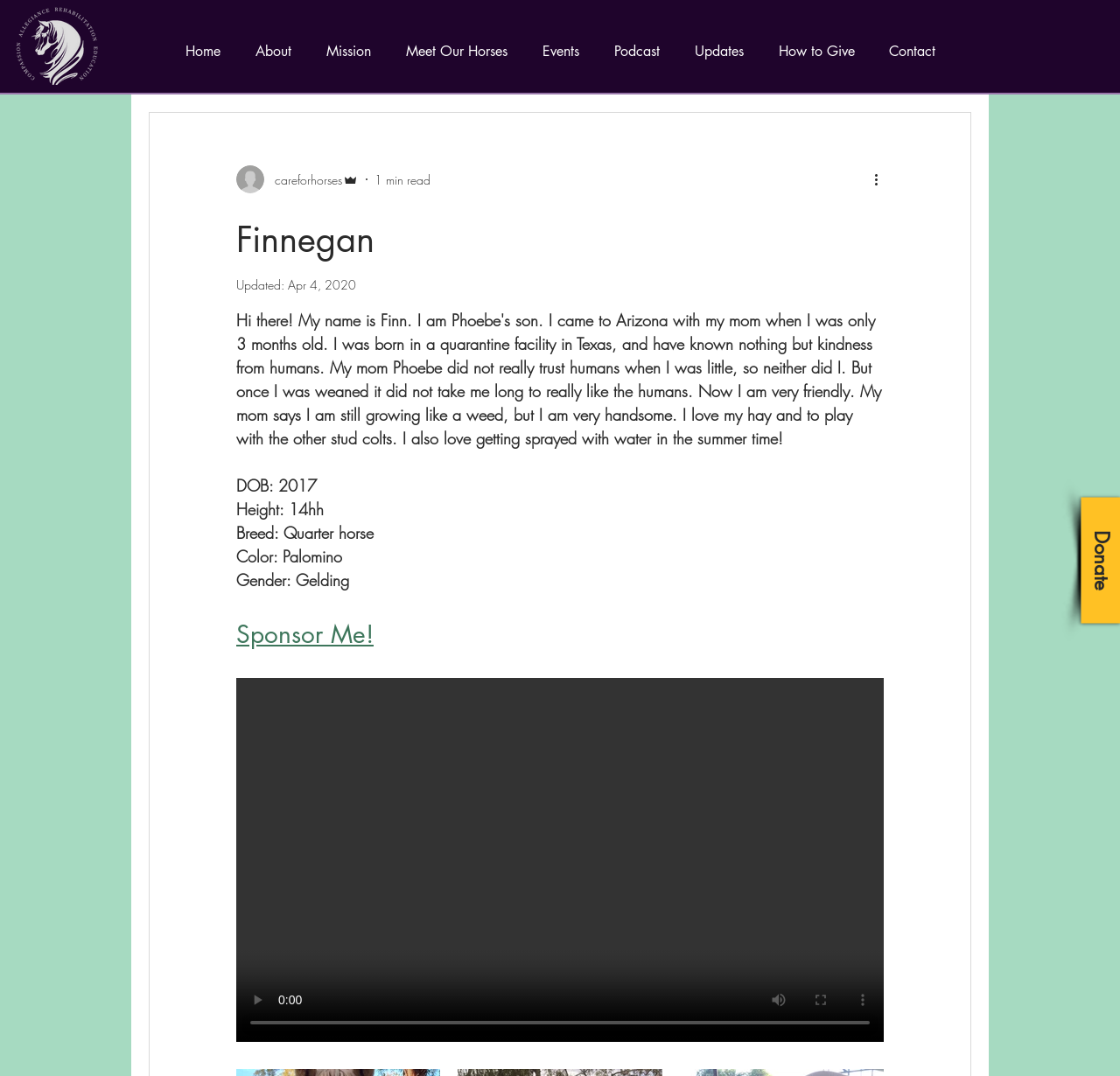Determine the bounding box coordinates for the area that should be clicked to carry out the following instruction: "Click the 'Donate' button".

[0.965, 0.462, 1.0, 0.579]